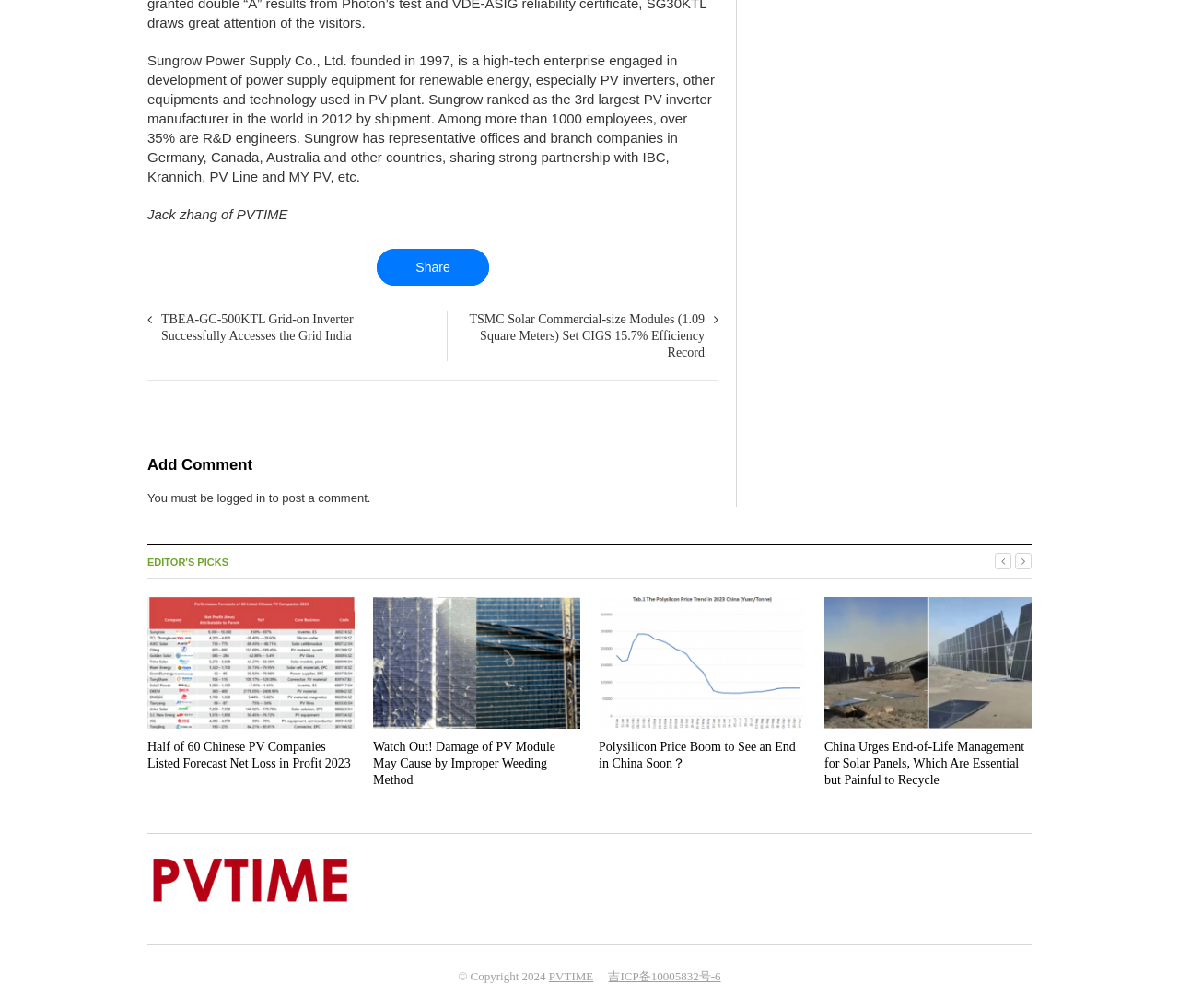What is the copyright year of the website?
Look at the screenshot and provide an in-depth answer.

The answer can be found in the footer section of the webpage, where the copyright information is displayed. The copyright year is 2024.